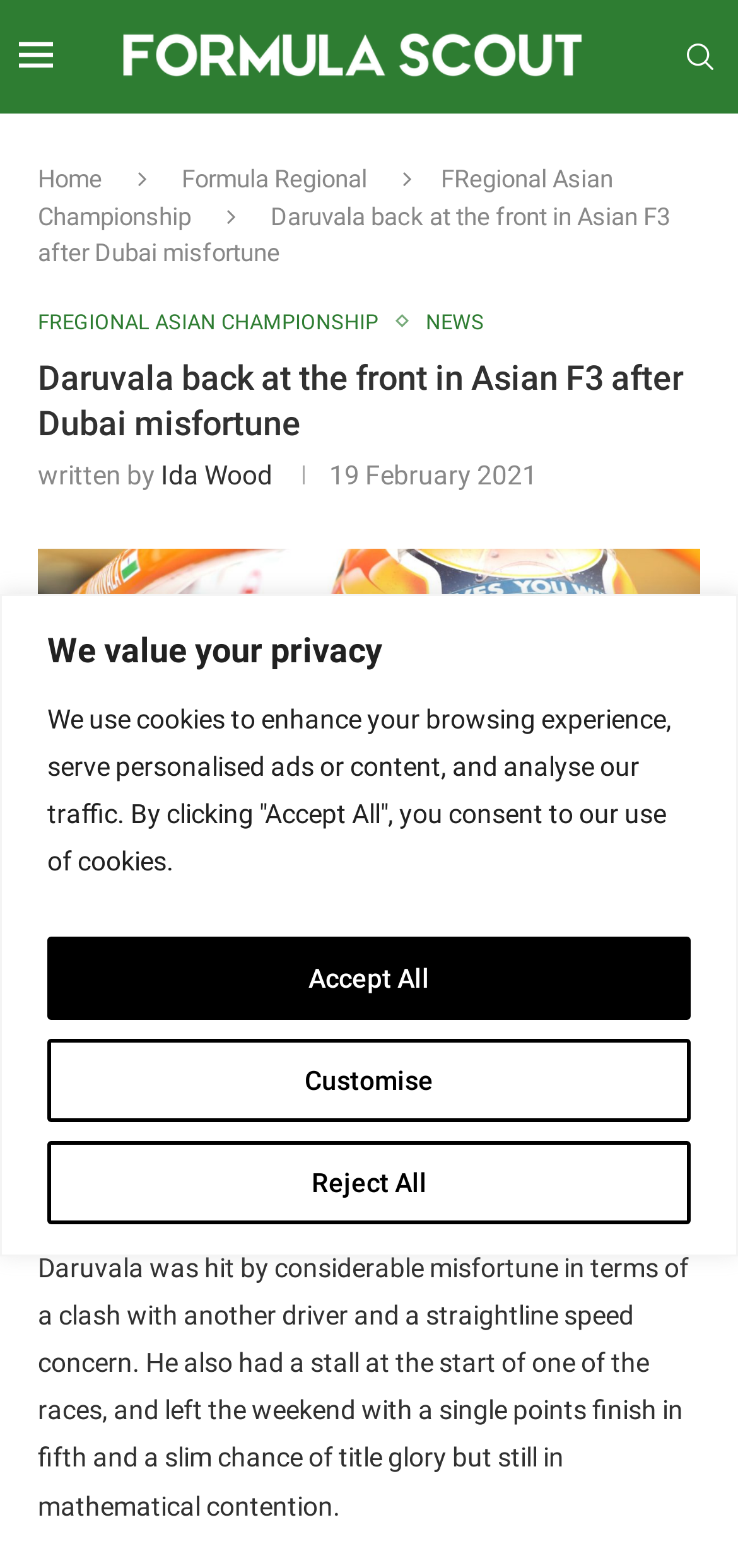From the given element description: "Customise", find the bounding box for the UI element. Provide the coordinates as four float numbers between 0 and 1, in the order [left, top, right, bottom].

[0.064, 0.662, 0.936, 0.715]